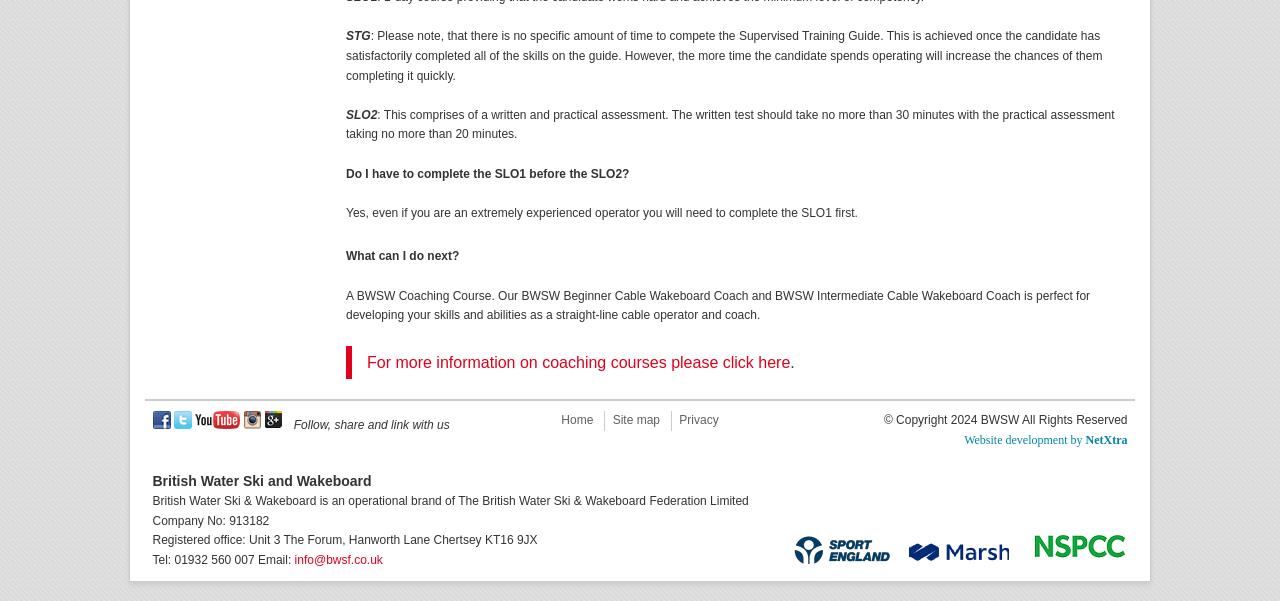Please mark the clickable region by giving the bounding box coordinates needed to complete this instruction: "Click on 'Sport England'".

[0.606, 0.92, 0.699, 0.943]